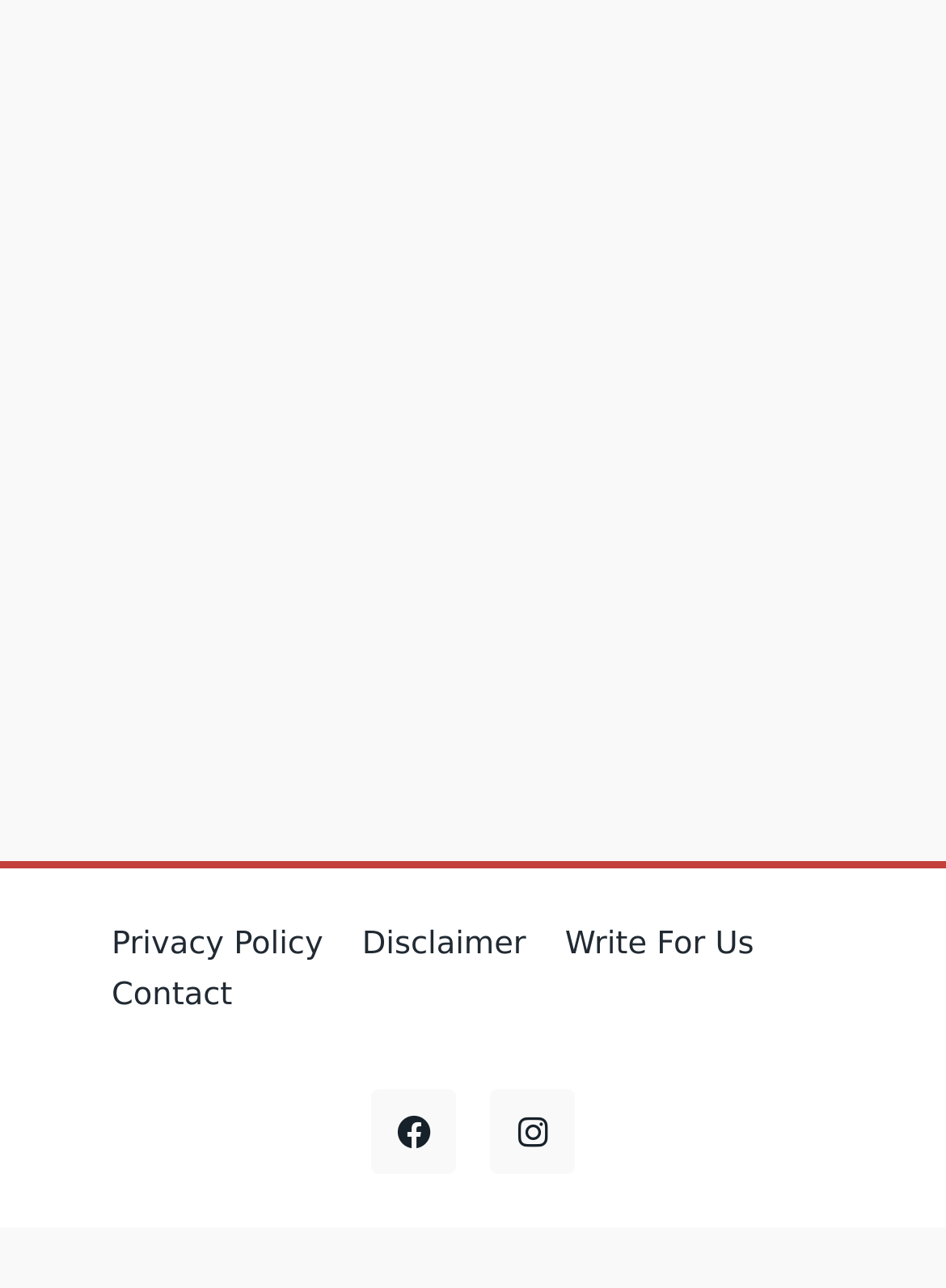How many social media links are available at the bottom of the page?
Answer the question using a single word or phrase, according to the image.

2